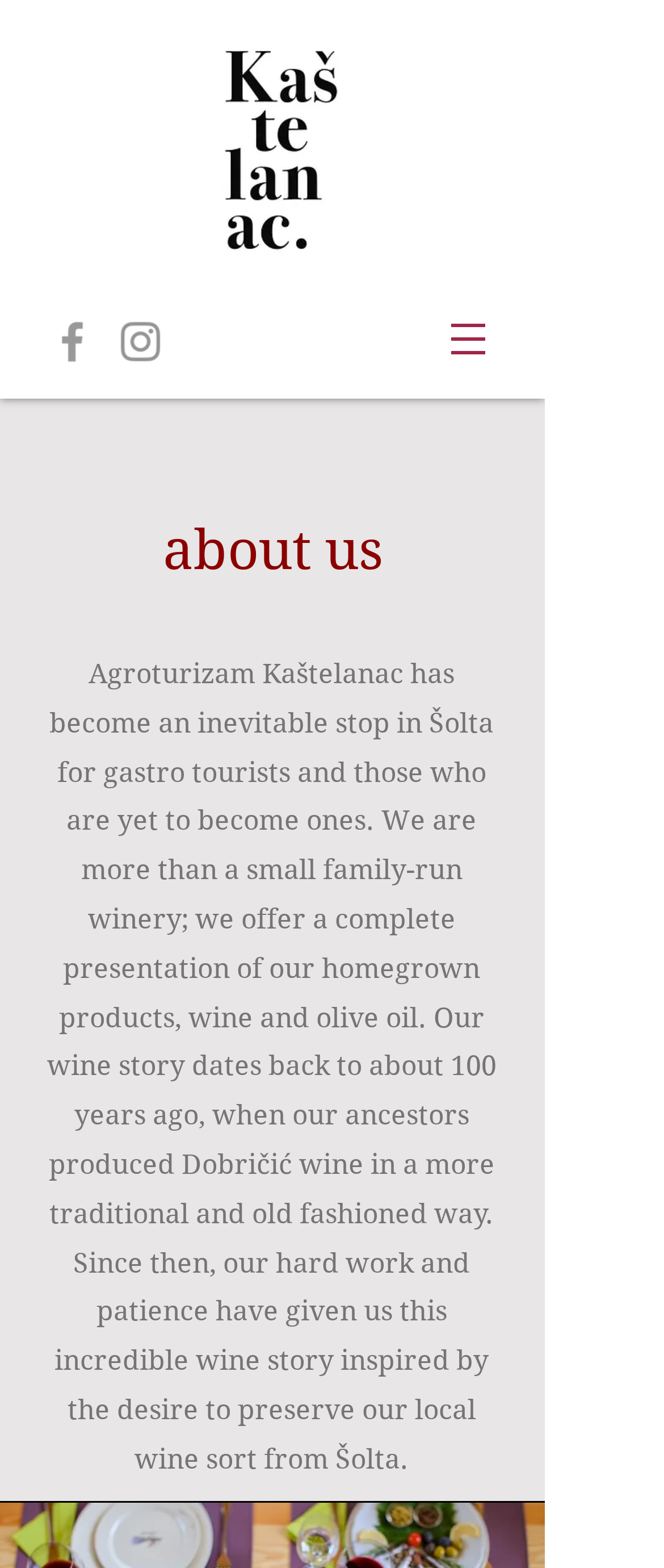How long has the wine story been dating back?
Please use the image to deliver a detailed and complete answer.

According to the StaticText element, the wine story dates back to about 100 years ago, when the ancestors of the family-run winery produced Dobričić wine in a more traditional and old-fashioned way.